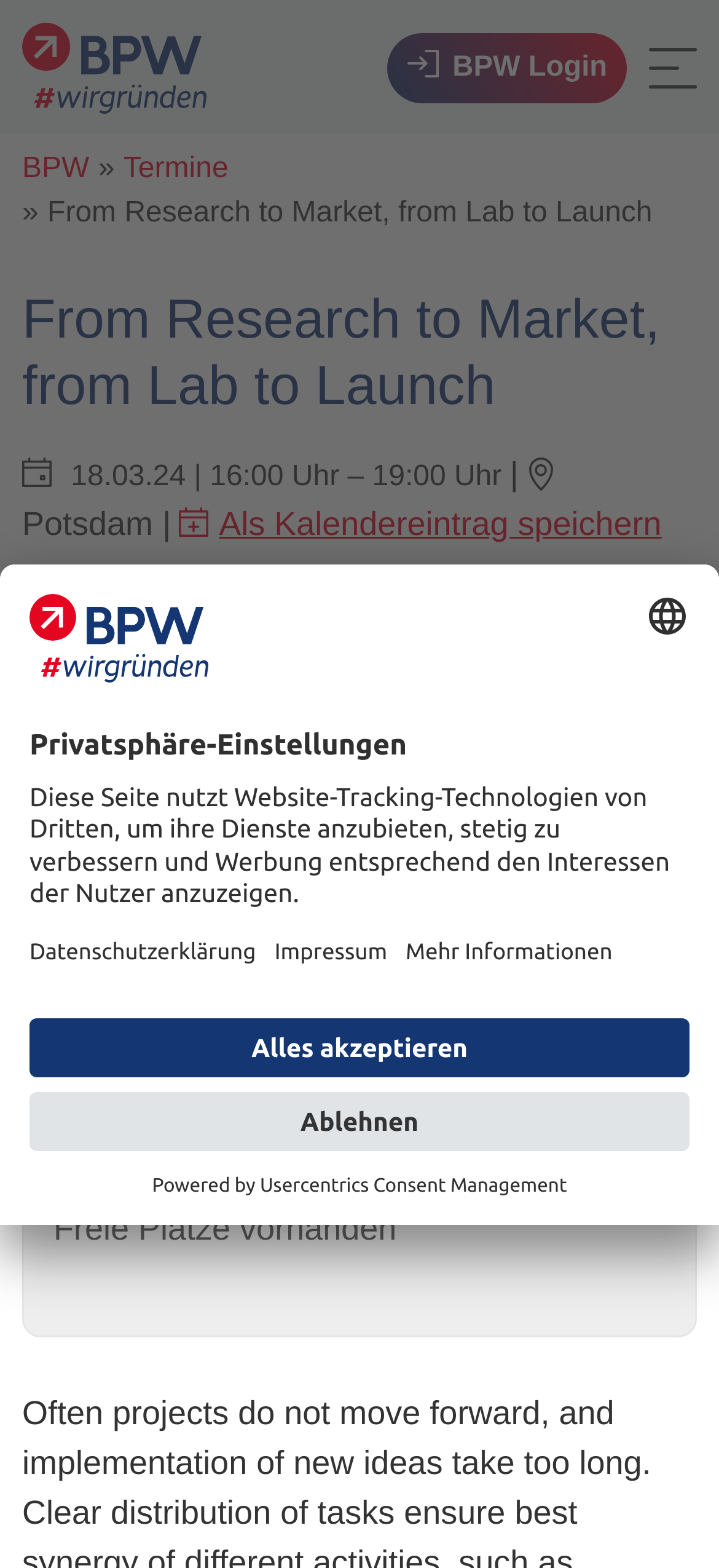Identify the bounding box of the HTML element described here: "parent_node: Privatsphäre-Einstellungen aria-label="Öffnen Privatsphäre-Einstellungen"". Provide the coordinates as four float numbers between 0 and 1: [left, top, right, bottom].

[0.0, 0.701, 0.113, 0.753]